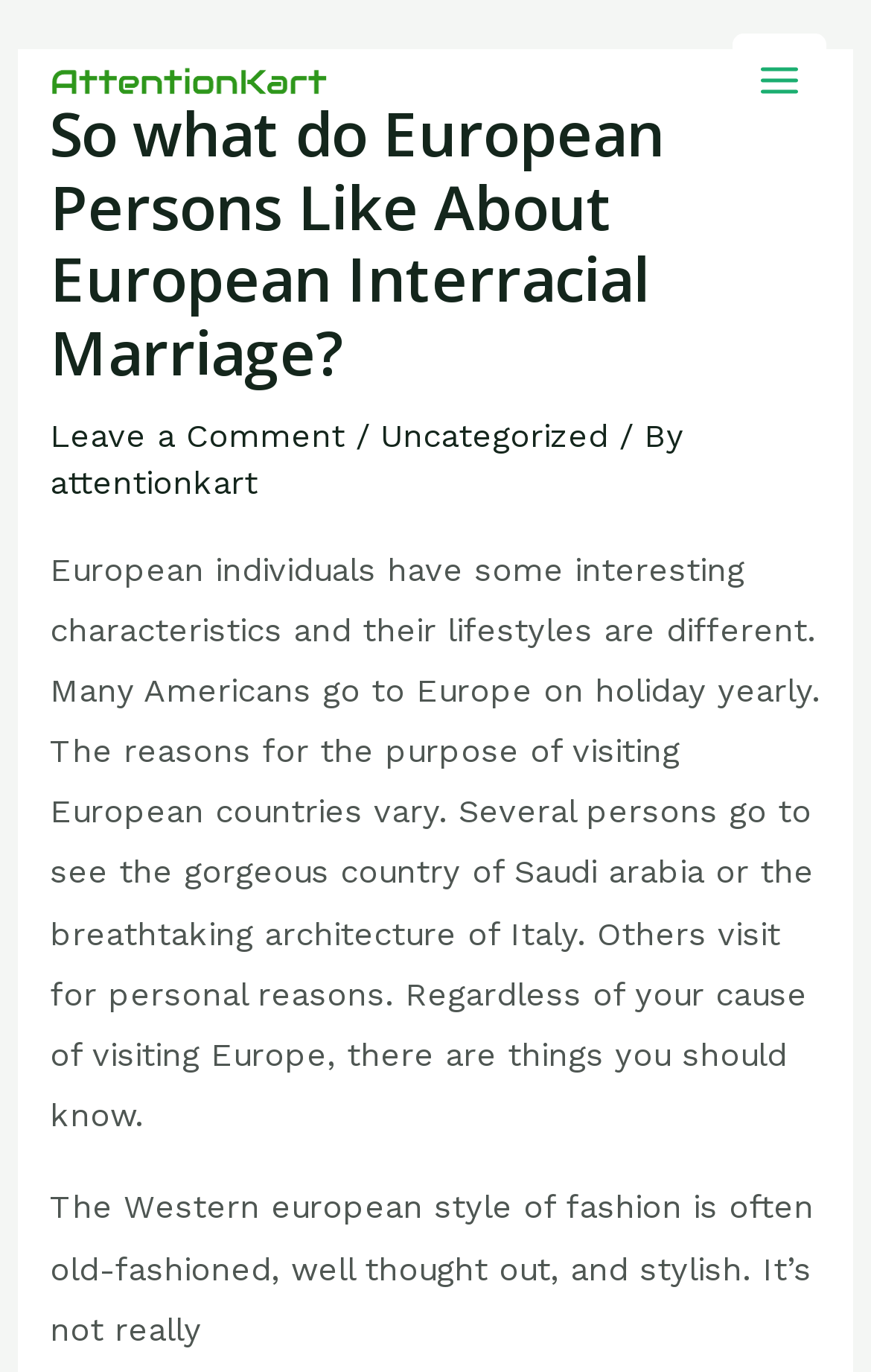Please find the top heading of the webpage and generate its text.

So what do European Persons Like About European Interracial Marriage?